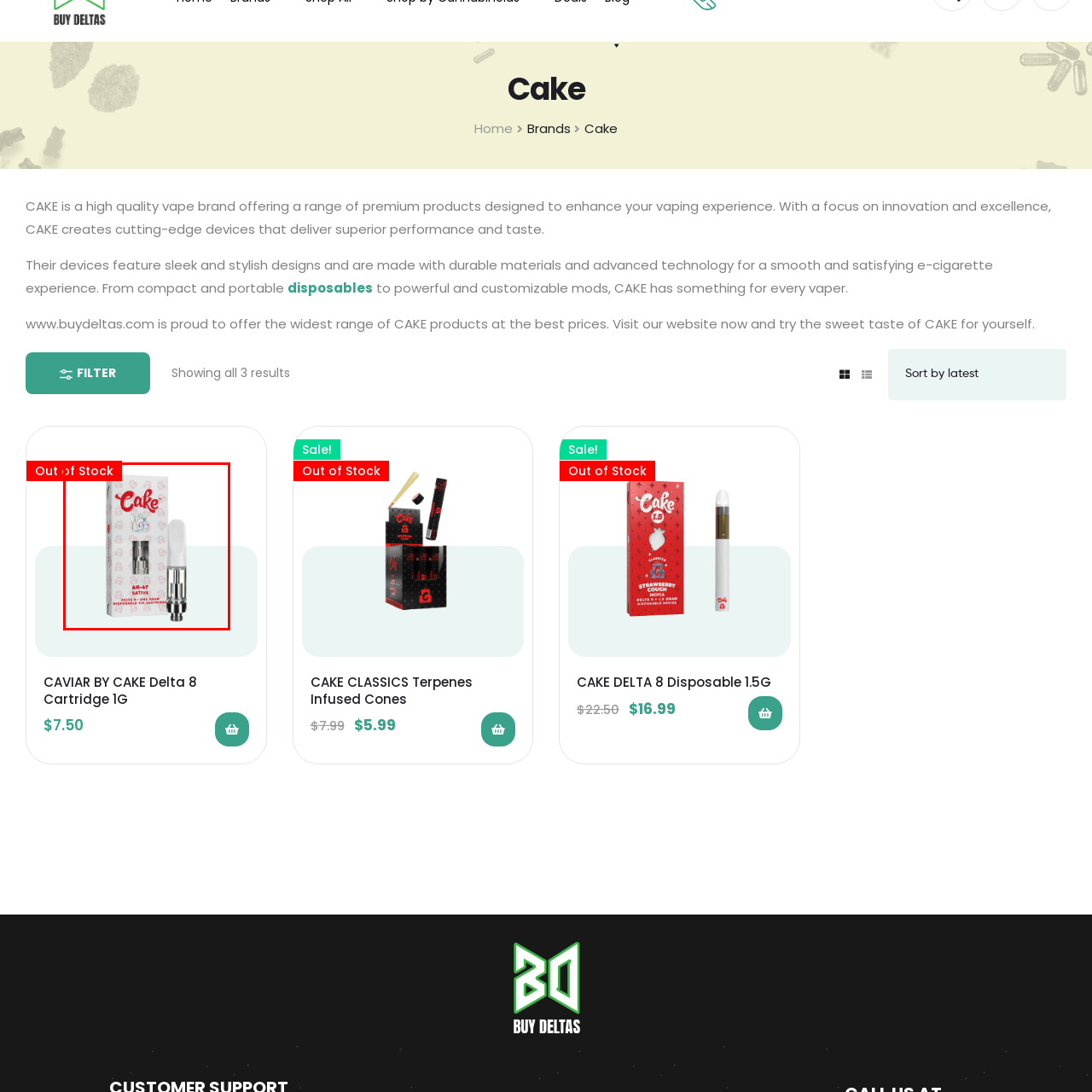Describe the scene captured within the highlighted red boundary in great detail.

This image showcases a "CAVIAR BY CAKE Delta 8 Cartridge," specifically the "AK-47" variant designed for Sativa use. The cartridge is presented upright next to its elegantly designed packaging. The box features a bright, playful design adorned with the "Cake" logo in a bold red font, which is complemented by whimsical graphics. 

Prominently displayed in the top-left corner is a red badge reading "Out of Stock," indicating the current unavailability of this product. The cartridge itself has a sleek, modern appearance, hinting at advanced vaping technology with a chrome finish that suggests durability and quality. 

This product is part of CAKE's lineup, known for its innovative vape solutions tailored to enhance the vaping experience with superior performance and flavor.